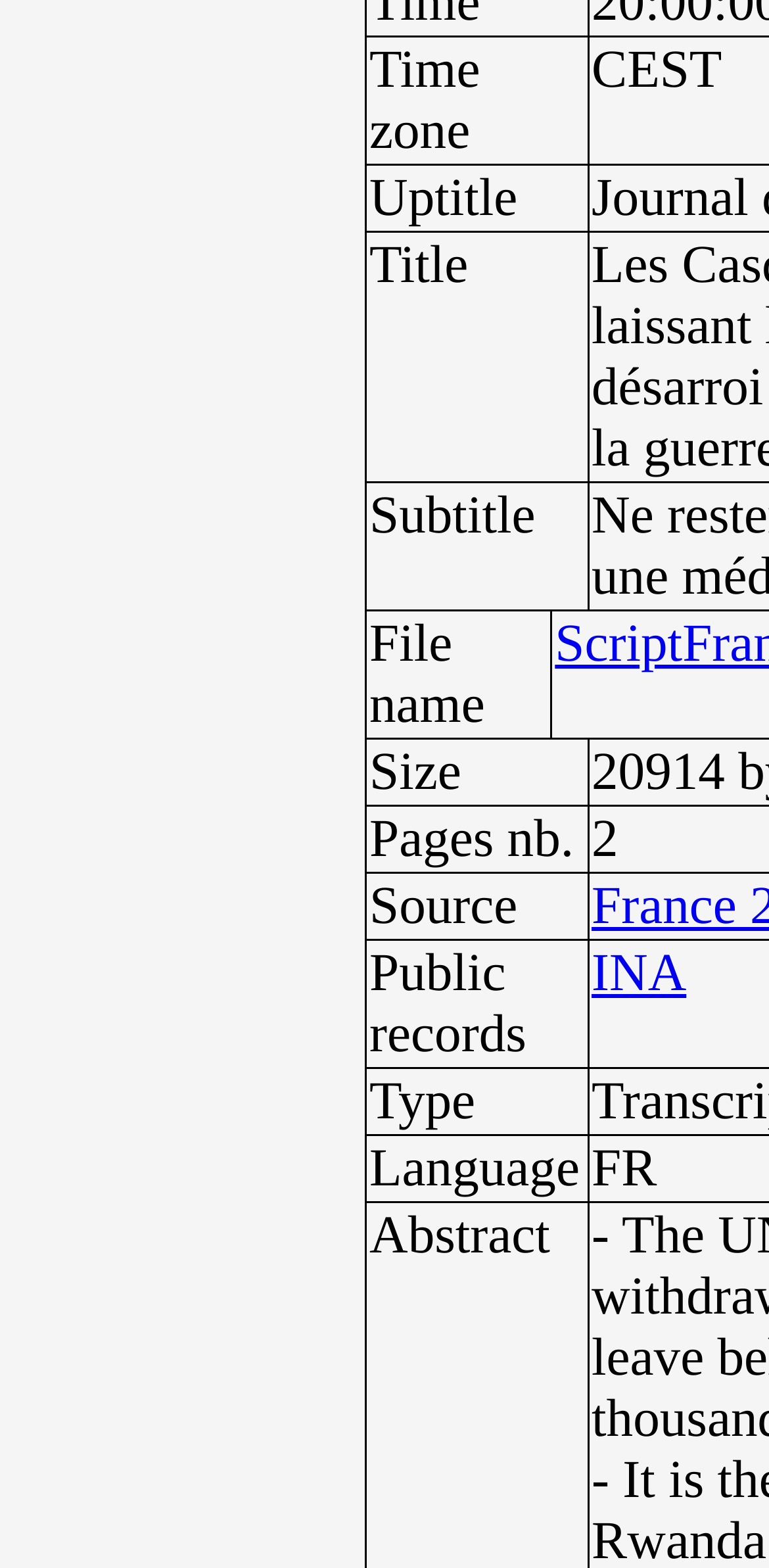Use a single word or phrase to answer the question:
What is the file name?

Not specified